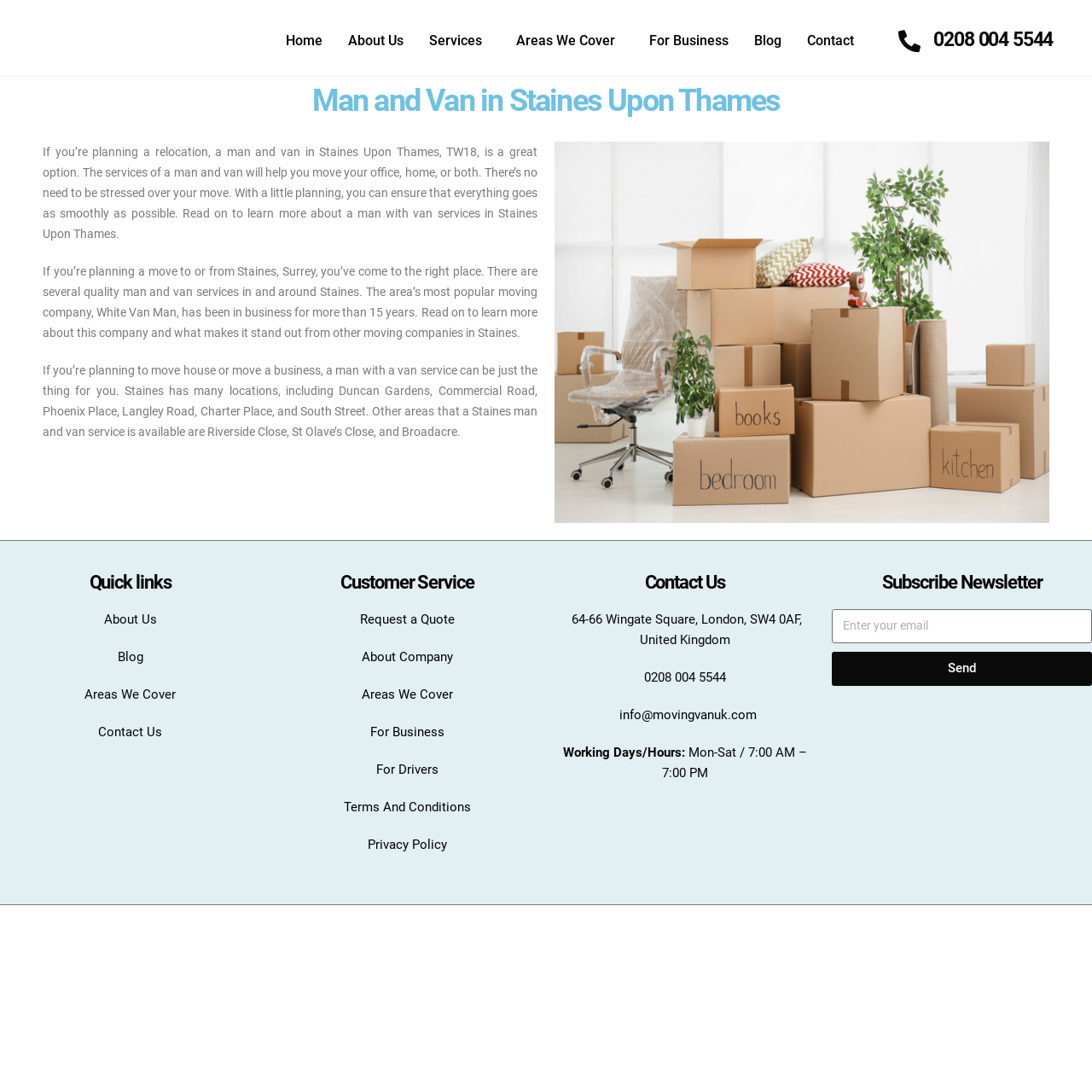Examine the screenshot and answer the question in as much detail as possible: What are the working hours of the moving company?

I found the working hours of the moving company in the StaticText element that lists the hours as 'Mon-Sat / 7:00 AM – 7:00 PM'.